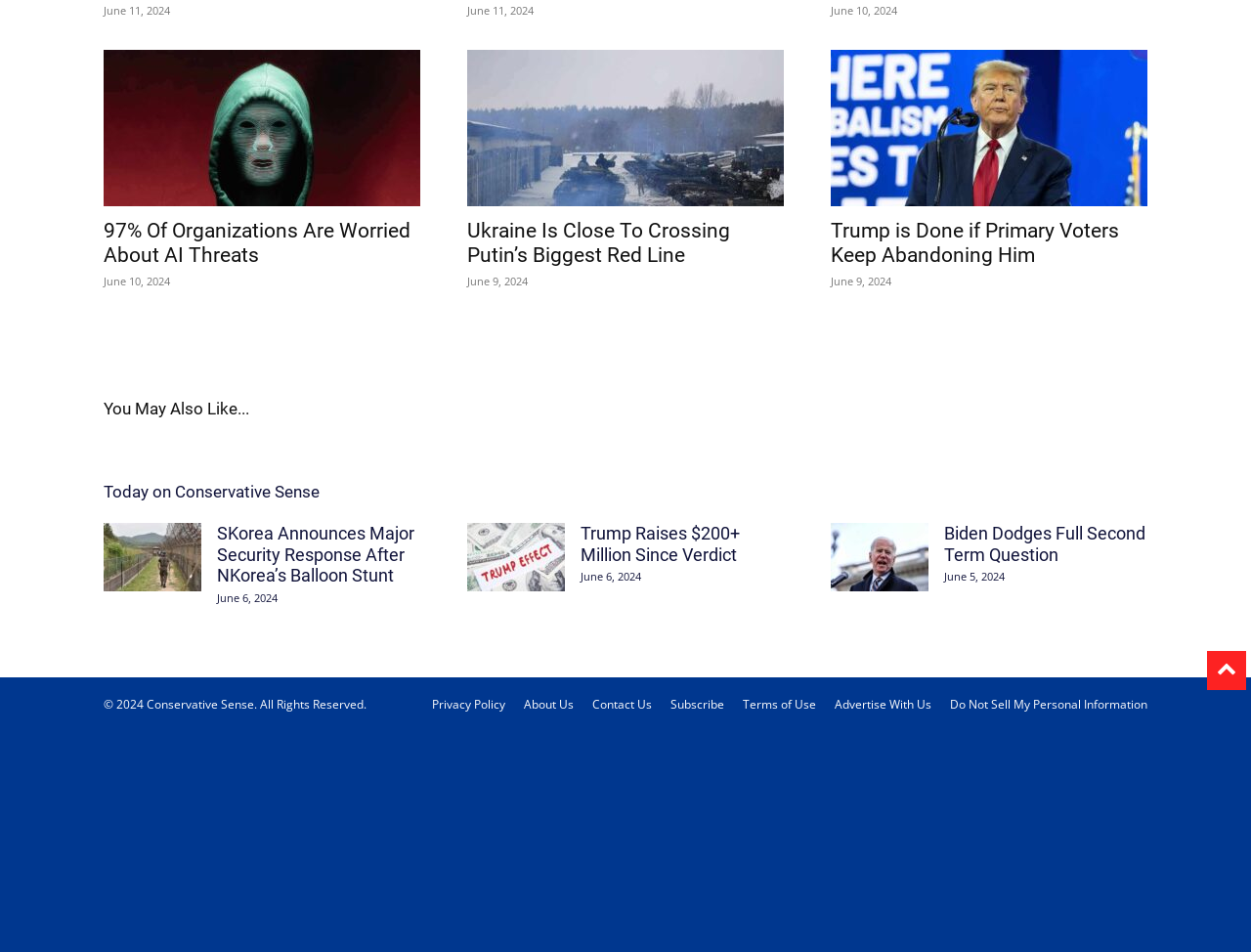For the following element description, predict the bounding box coordinates in the format (top-left x, top-left y, bottom-right x, bottom-right y). All values should be floating point numbers between 0 and 1. Description: Today on Conservative Sense

[0.083, 0.501, 0.255, 0.533]